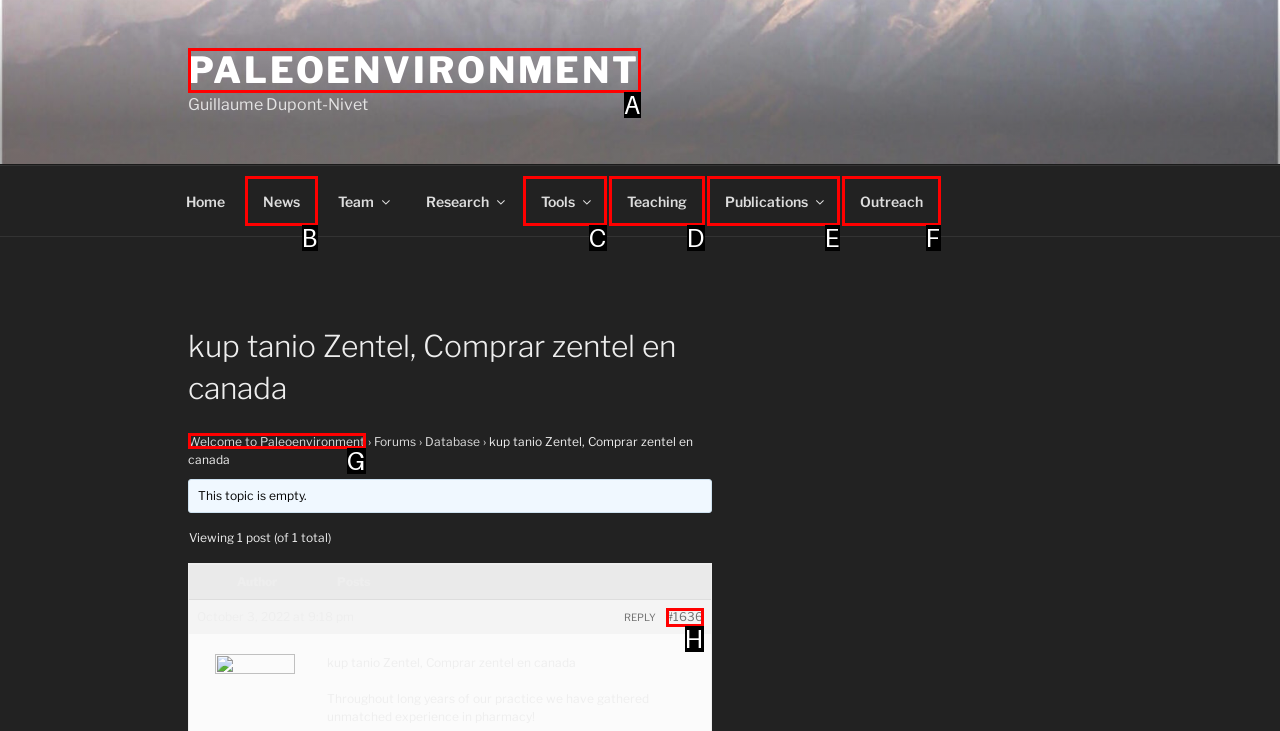From the provided options, which letter corresponds to the element described as: Teaching
Answer with the letter only.

D